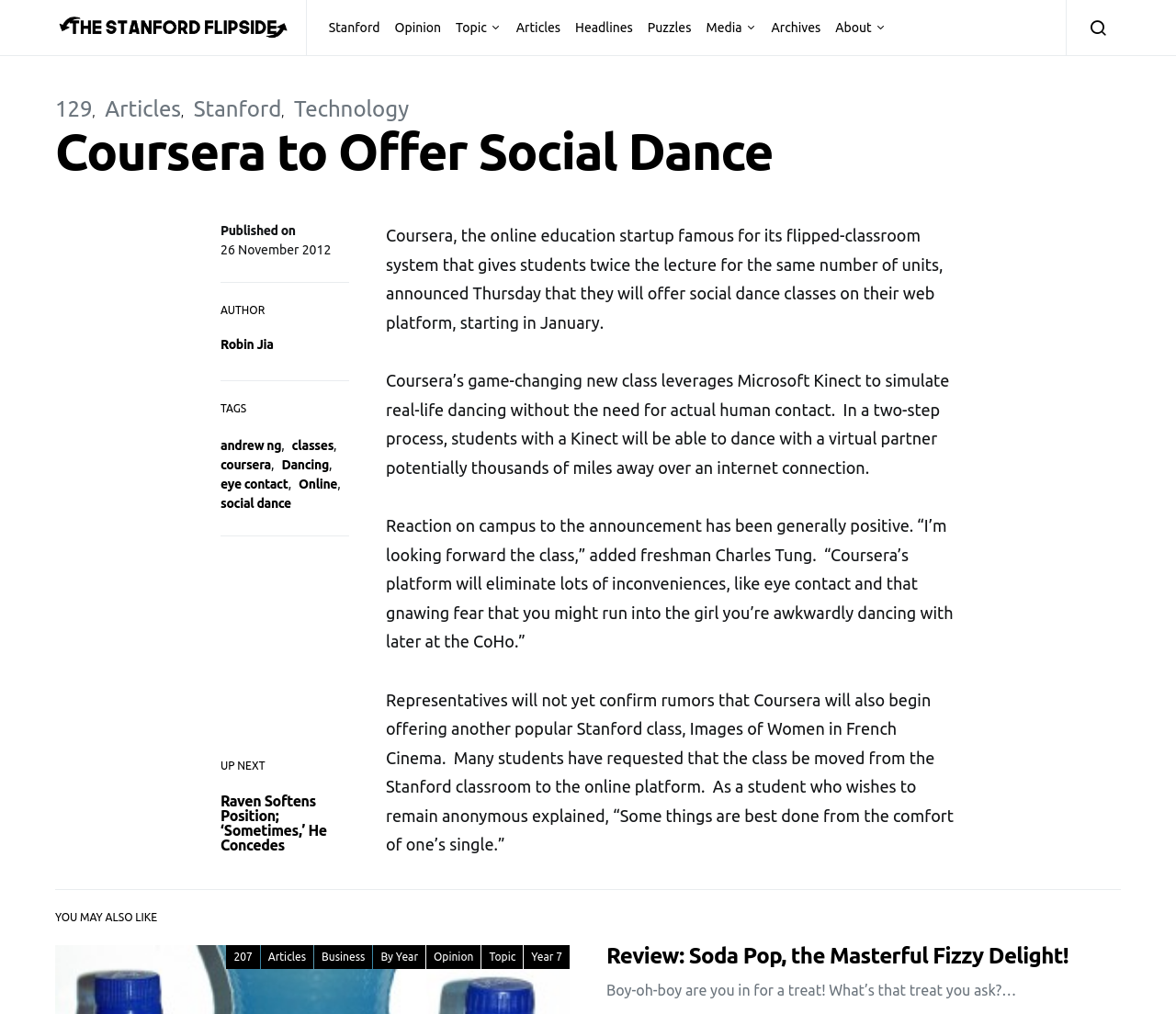Use a single word or phrase to answer the following:
Who is the author of the article?

Robin Jia